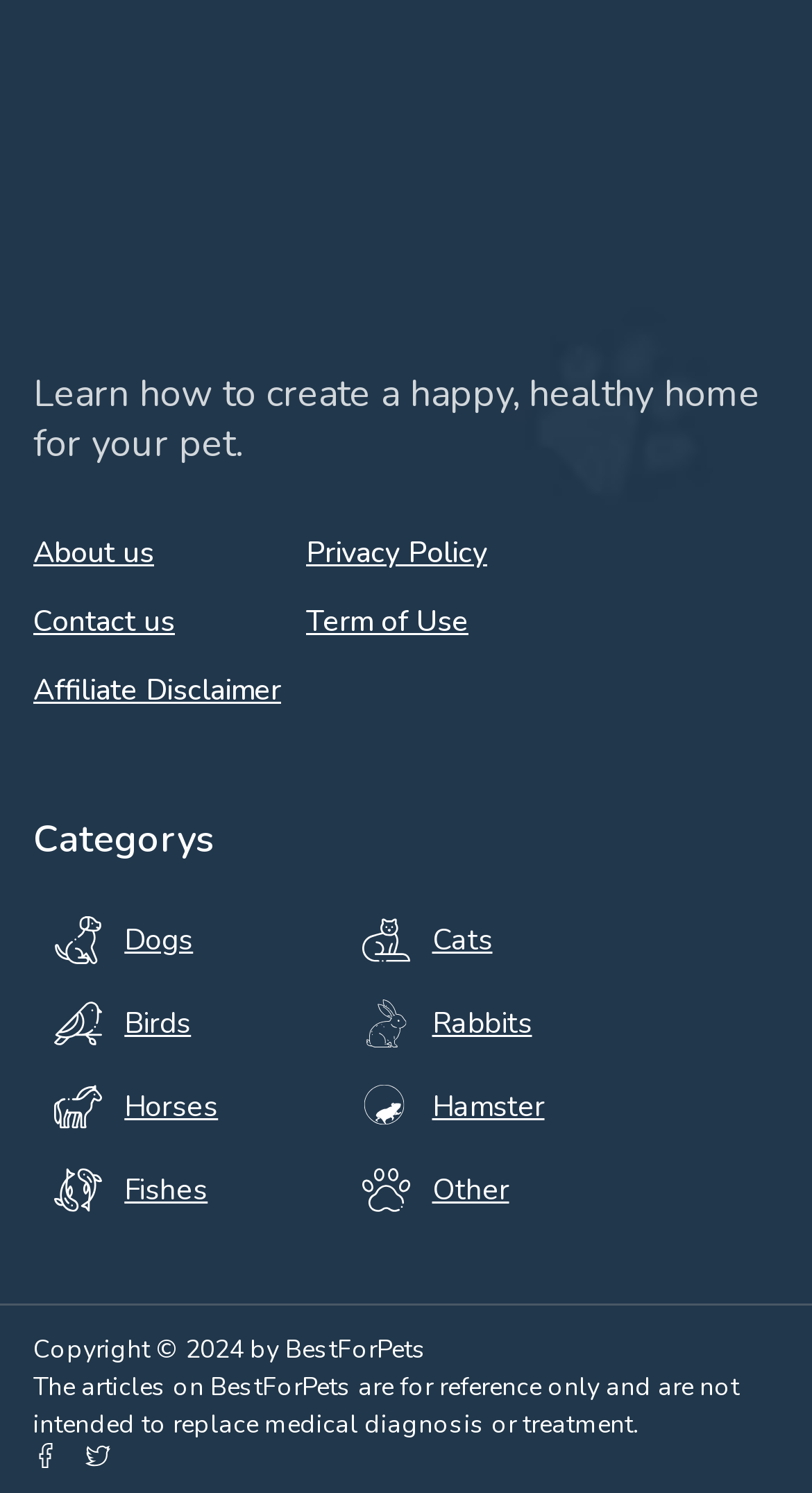Please identify the bounding box coordinates of the element's region that should be clicked to execute the following instruction: "View the Copyright information". The bounding box coordinates must be four float numbers between 0 and 1, i.e., [left, top, right, bottom].

[0.041, 0.892, 0.526, 0.914]